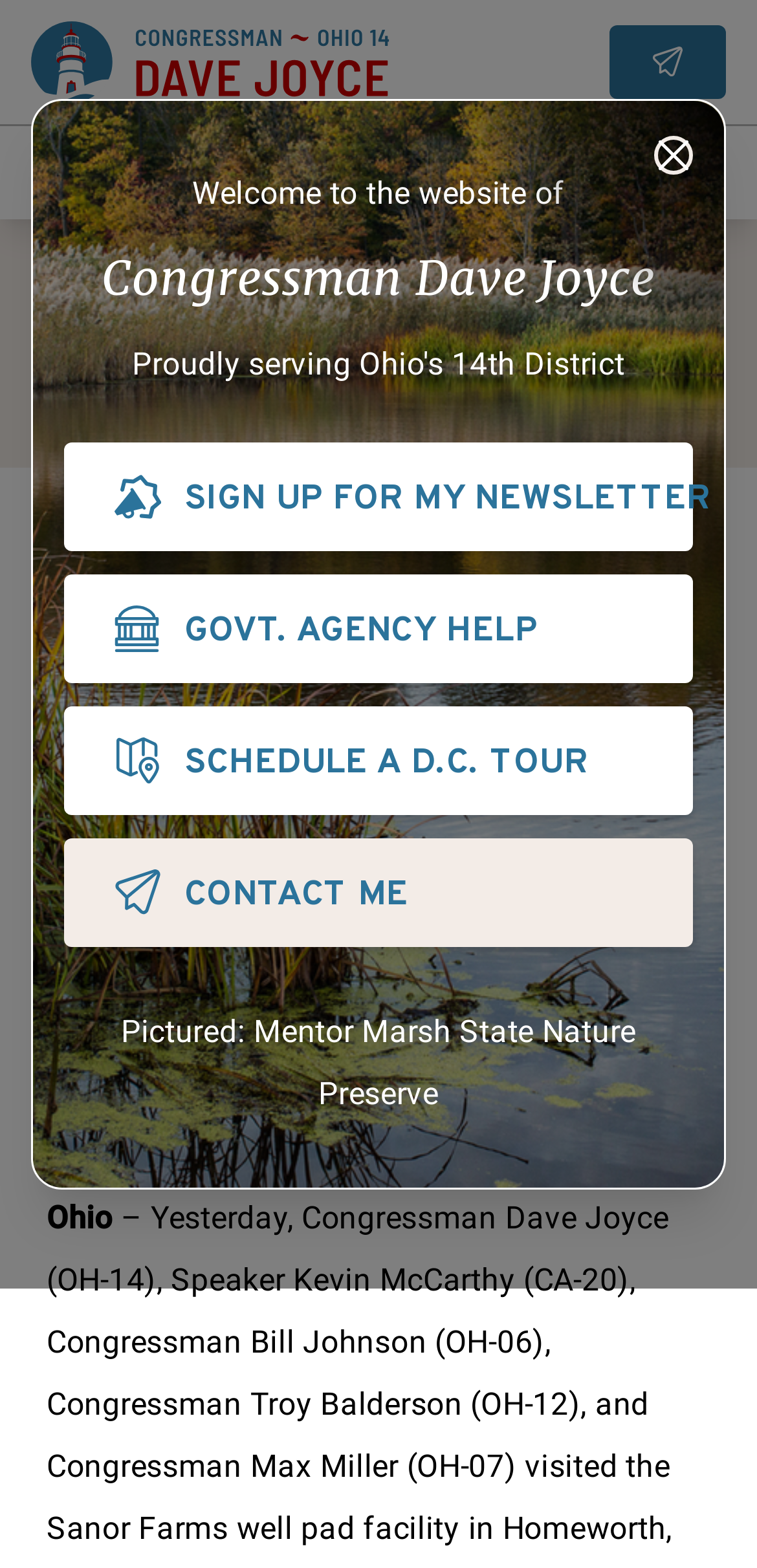What is the purpose of the 'SIGN UP FOR MY NEWSLETTER' button?
Carefully examine the image and provide a detailed answer to the question.

I inferred the purpose of the button by its text content and its position on the webpage, which suggests that it is a call-to-action for visitors to sign up for the congressman's newsletter.